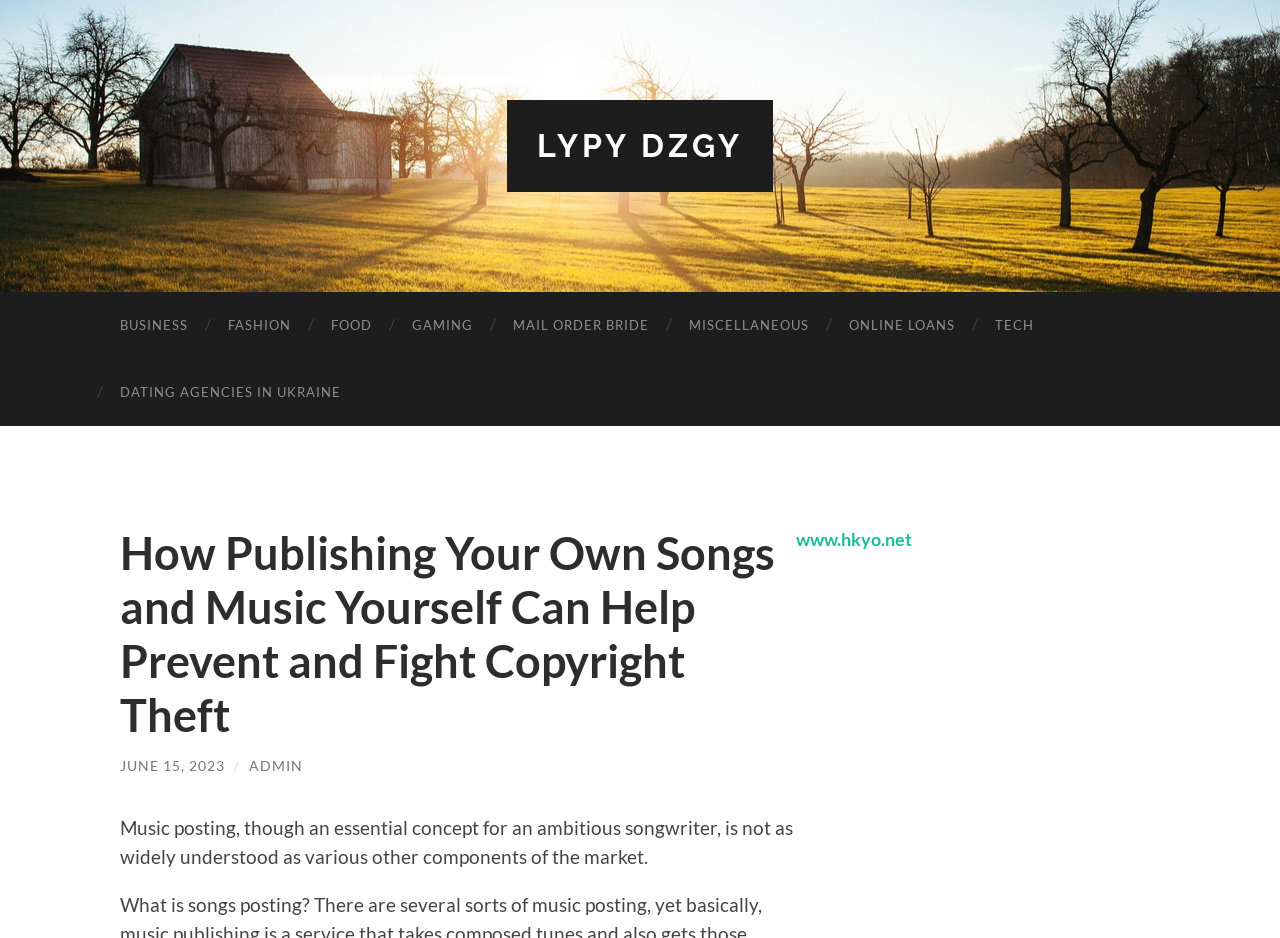What categories are listed on the top of the webpage?
Answer the question with a single word or phrase derived from the image.

BUSINESS, FASHION, FOOD, etc.